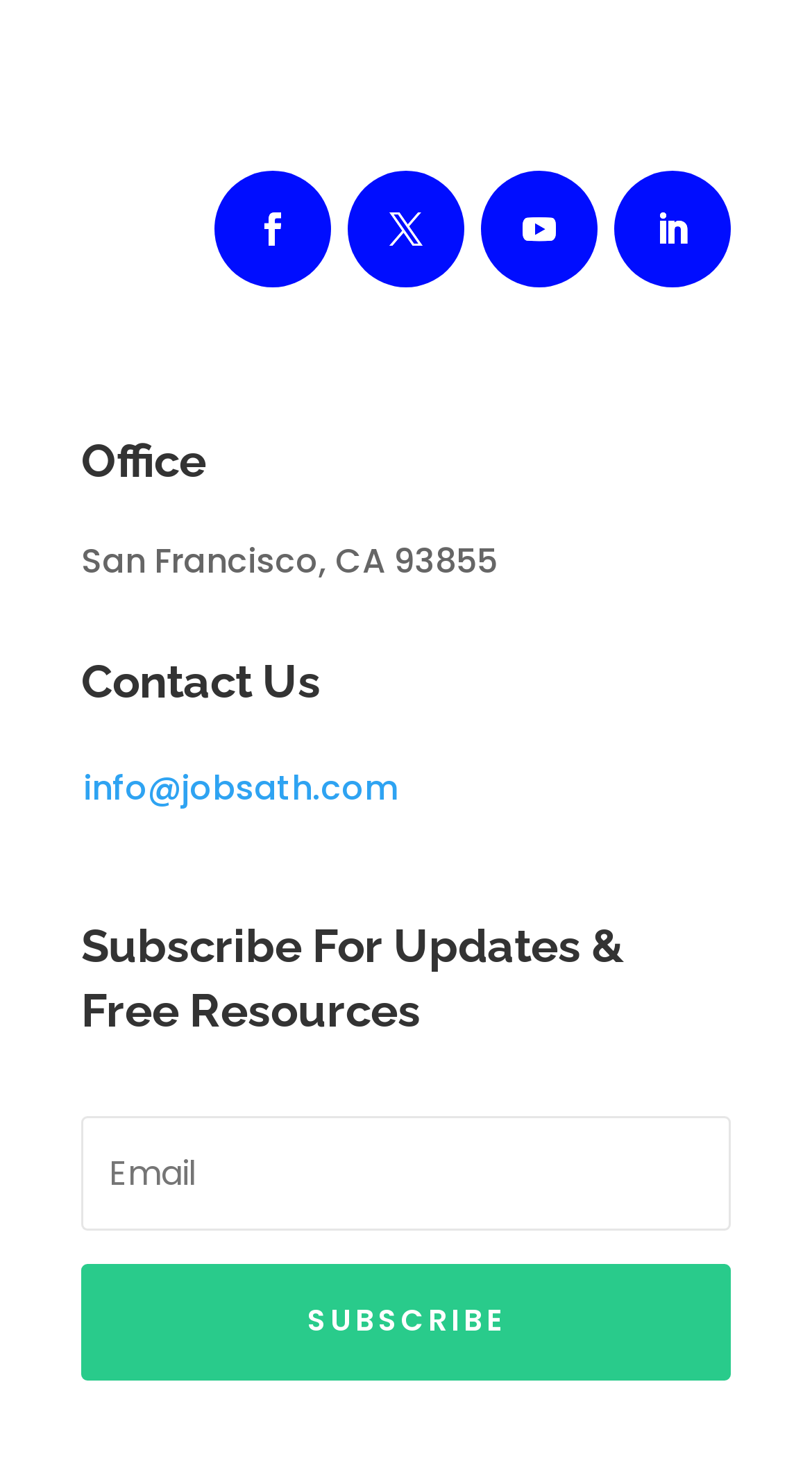What is the city and state mentioned on the webpage?
Look at the image and answer the question with a single word or phrase.

San Francisco, CA